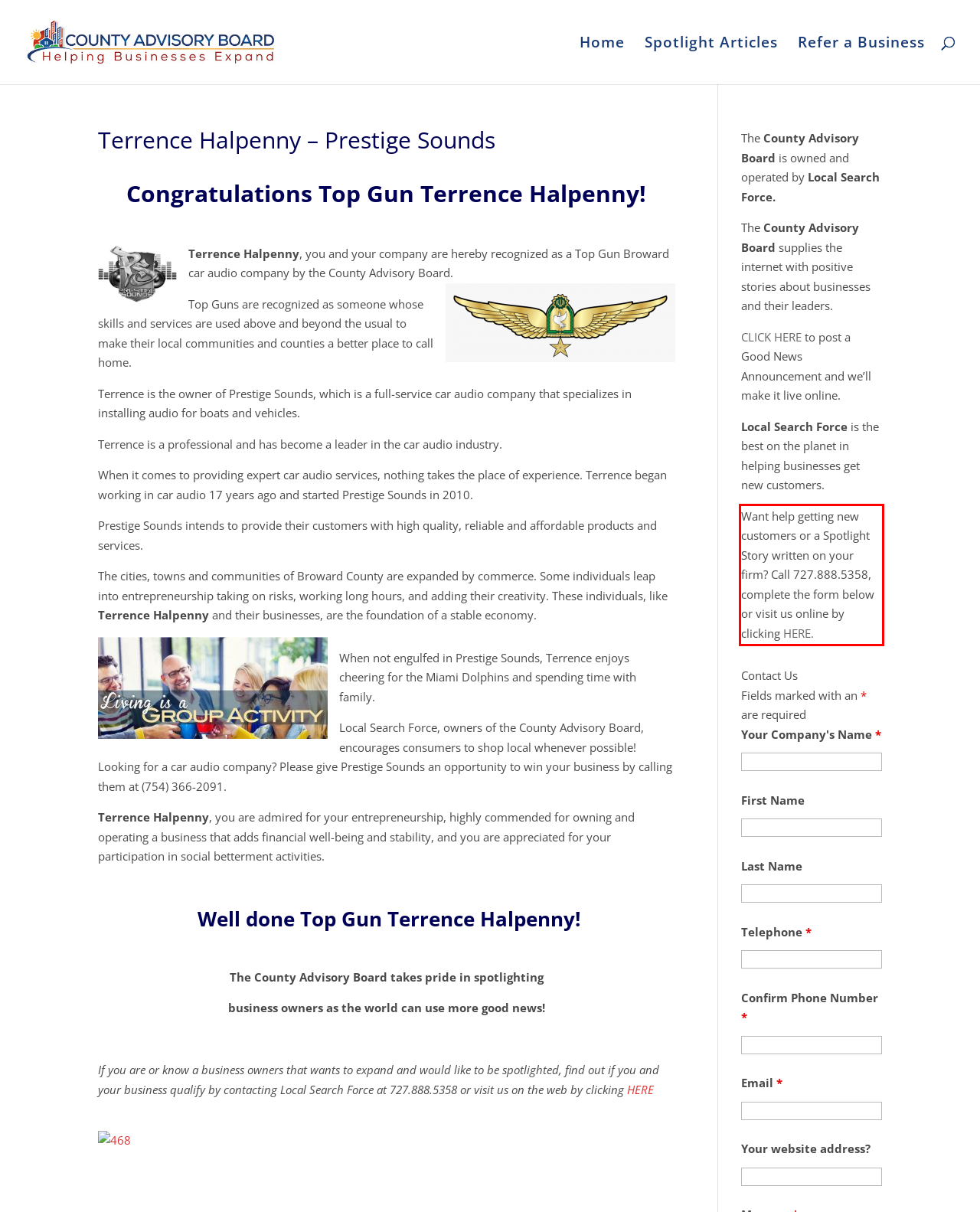Using the provided screenshot, read and generate the text content within the red-bordered area.

Want help getting new customers or a Spotlight Story written on your firm? Call 727.888.5358, complete the form below or visit us online by clicking HERE.